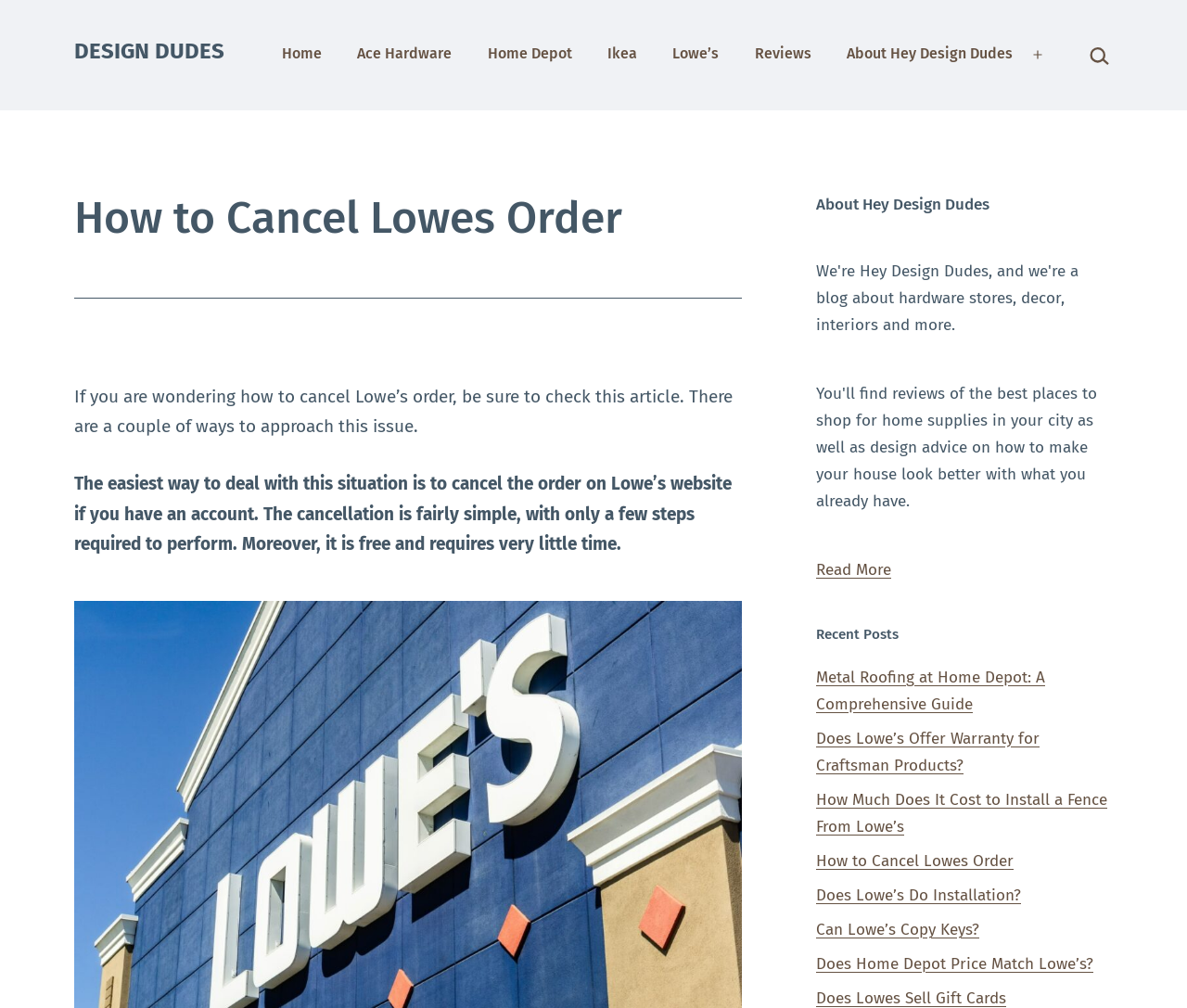Identify the bounding box coordinates necessary to click and complete the given instruction: "Search for something".

[0.911, 0.038, 0.938, 0.071]